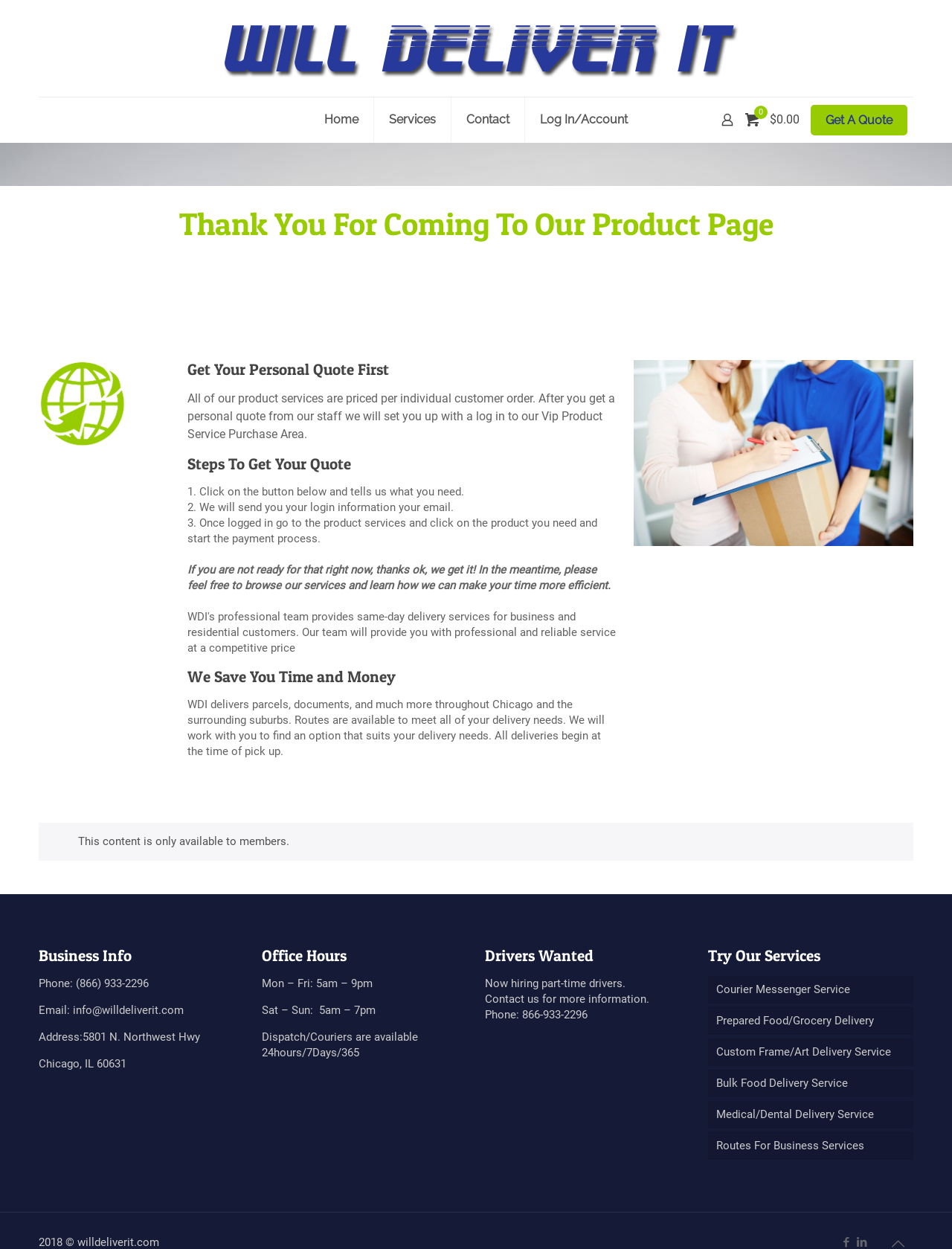Predict the bounding box coordinates of the UI element that matches this description: "Routes For Business Services". The coordinates should be in the format [left, top, right, bottom] with each value between 0 and 1.

[0.744, 0.906, 0.959, 0.929]